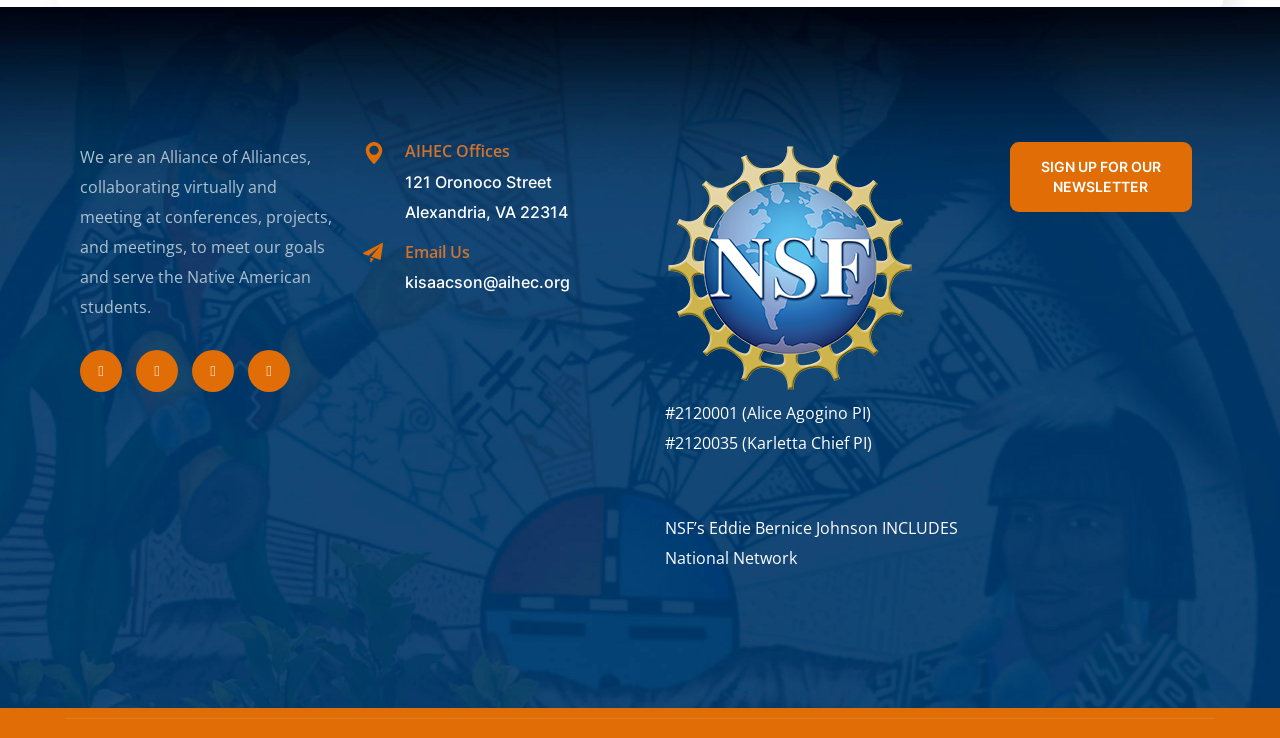Pinpoint the bounding box coordinates for the area that should be clicked to perform the following instruction: "Visit AIHEC Offices".

[0.316, 0.193, 0.48, 0.219]